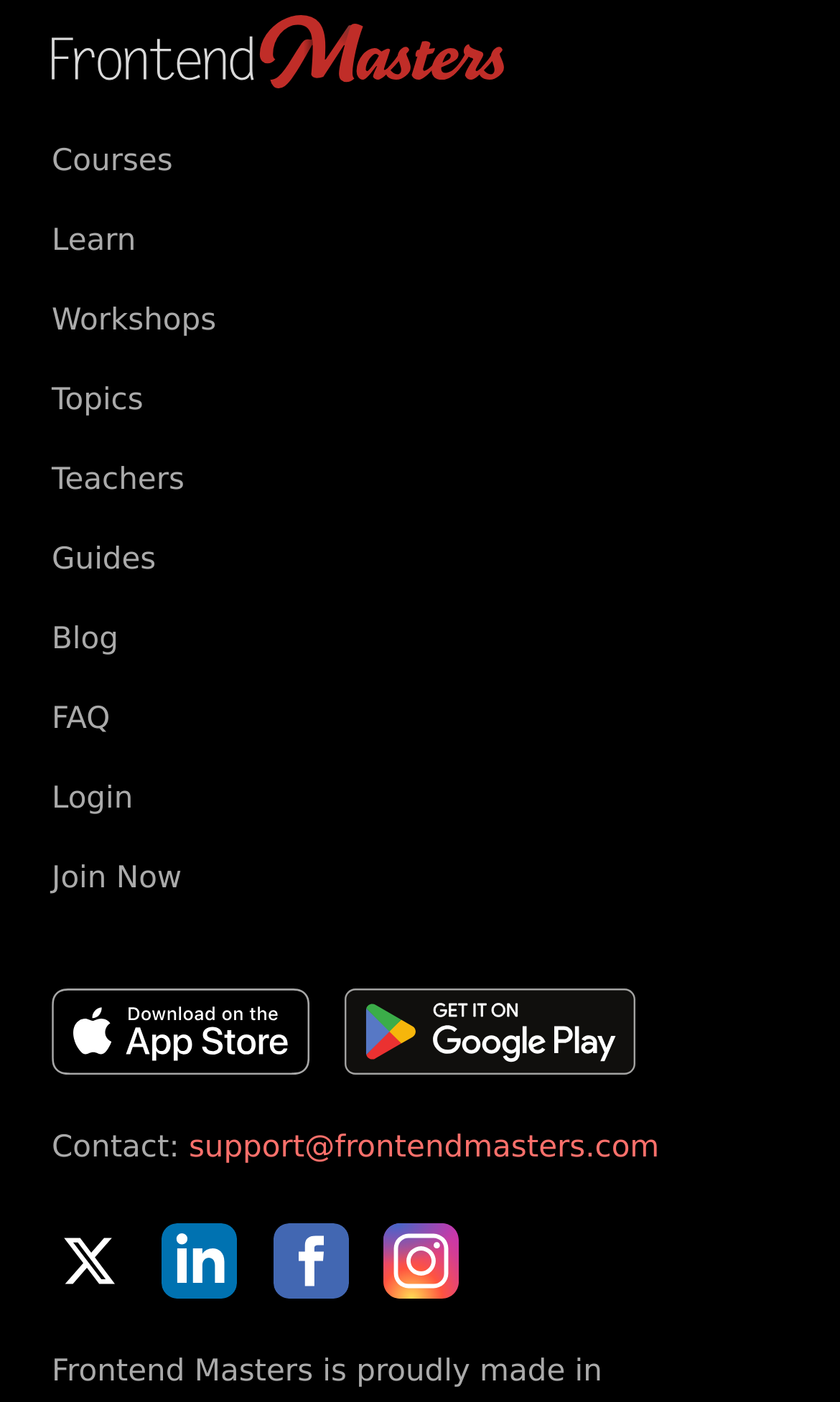Find and indicate the bounding box coordinates of the region you should select to follow the given instruction: "Join Now".

[0.062, 0.615, 0.216, 0.639]